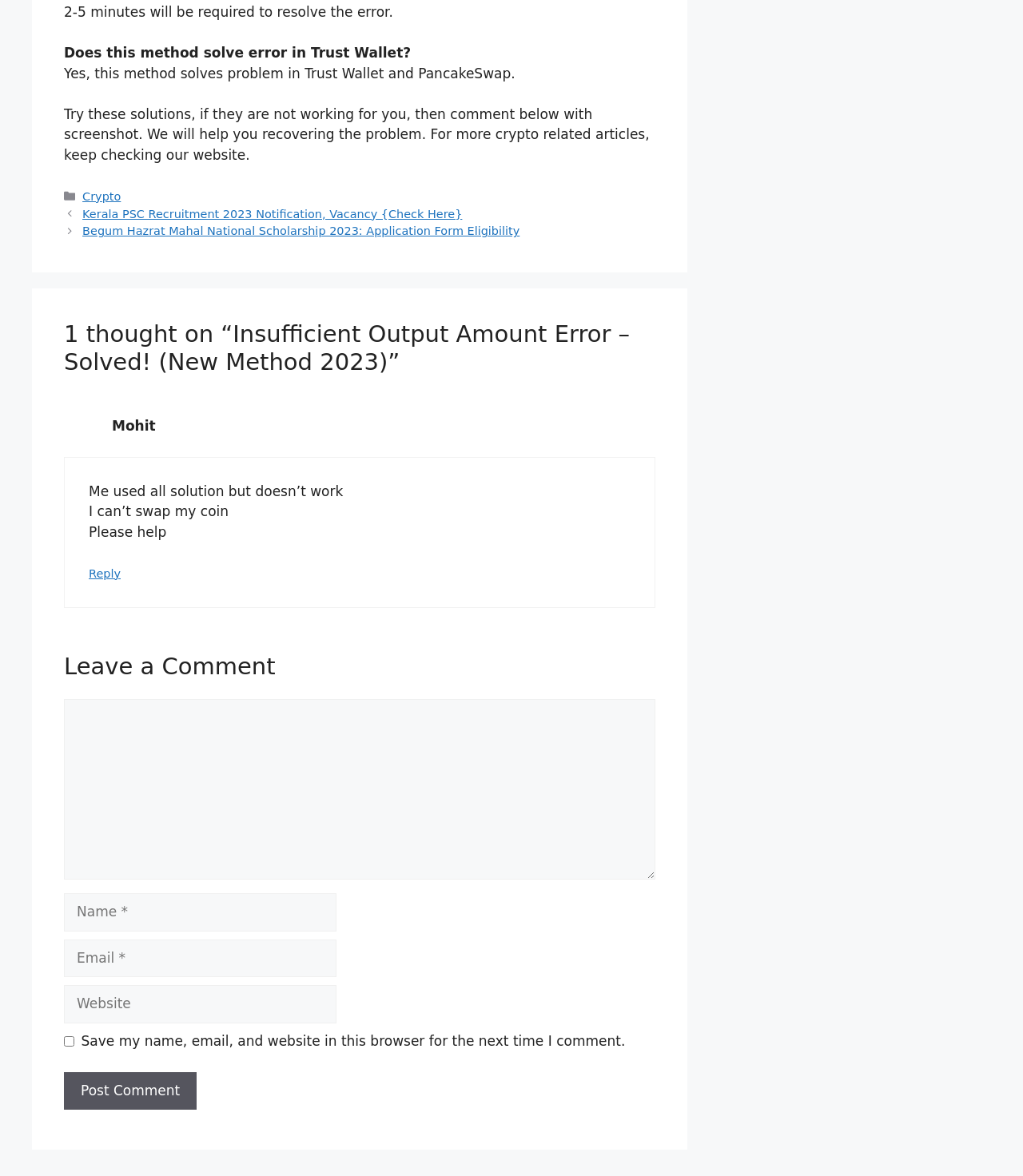Pinpoint the bounding box coordinates of the element that must be clicked to accomplish the following instruction: "Click the 'Reply to Mohit' link". The coordinates should be in the format of four float numbers between 0 and 1, i.e., [left, top, right, bottom].

[0.087, 0.482, 0.118, 0.493]